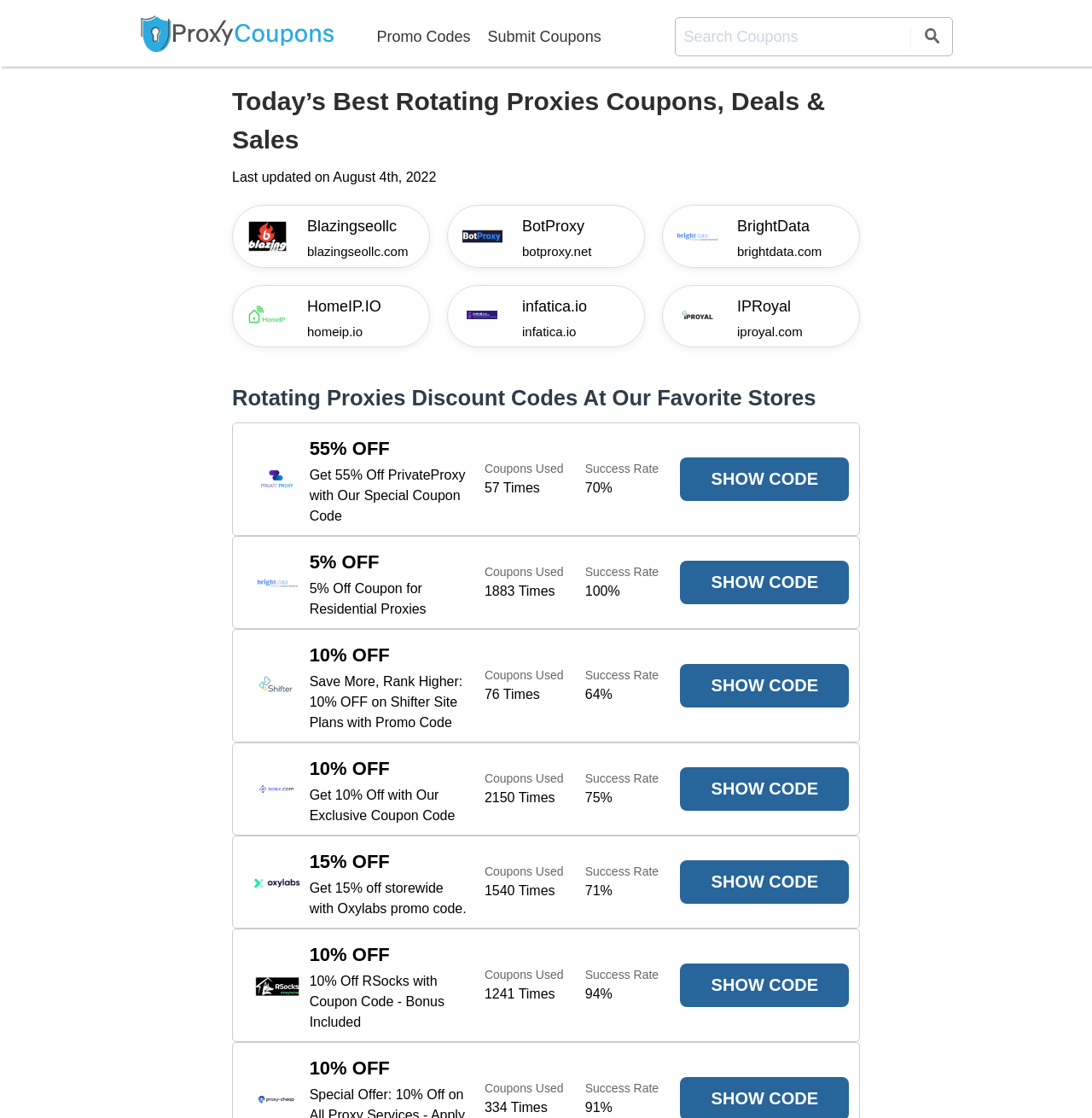What is the logo of the website?
Using the information from the image, answer the question thoroughly.

The logo of the website is located at the top left corner of the webpage, and it is an image with the text 'proxycoupons.com' written on it.